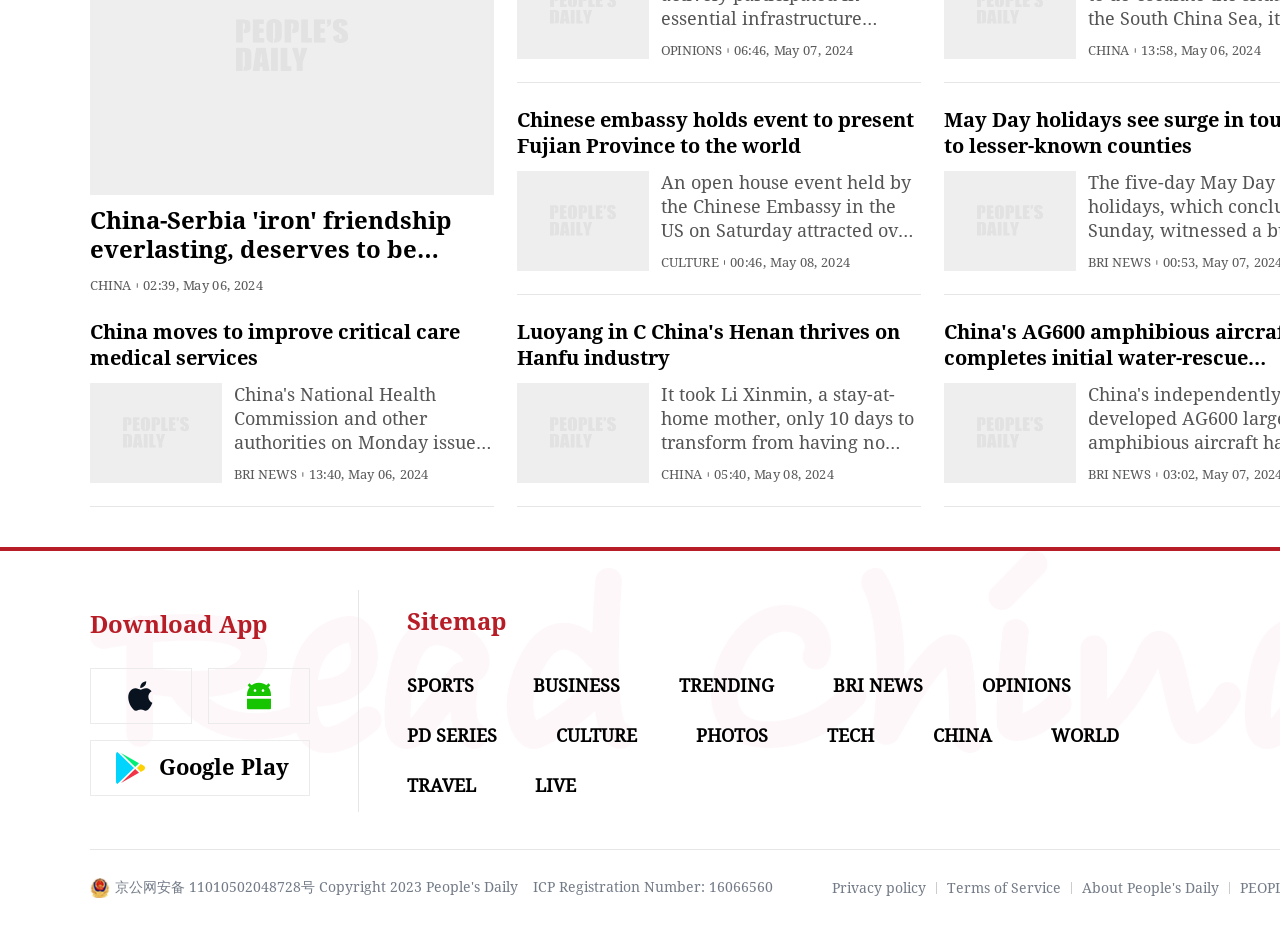Please specify the bounding box coordinates of the clickable region necessary for completing the following instruction: "View the SPORTS section". The coordinates must consist of four float numbers between 0 and 1, i.e., [left, top, right, bottom].

[0.318, 0.726, 0.37, 0.748]